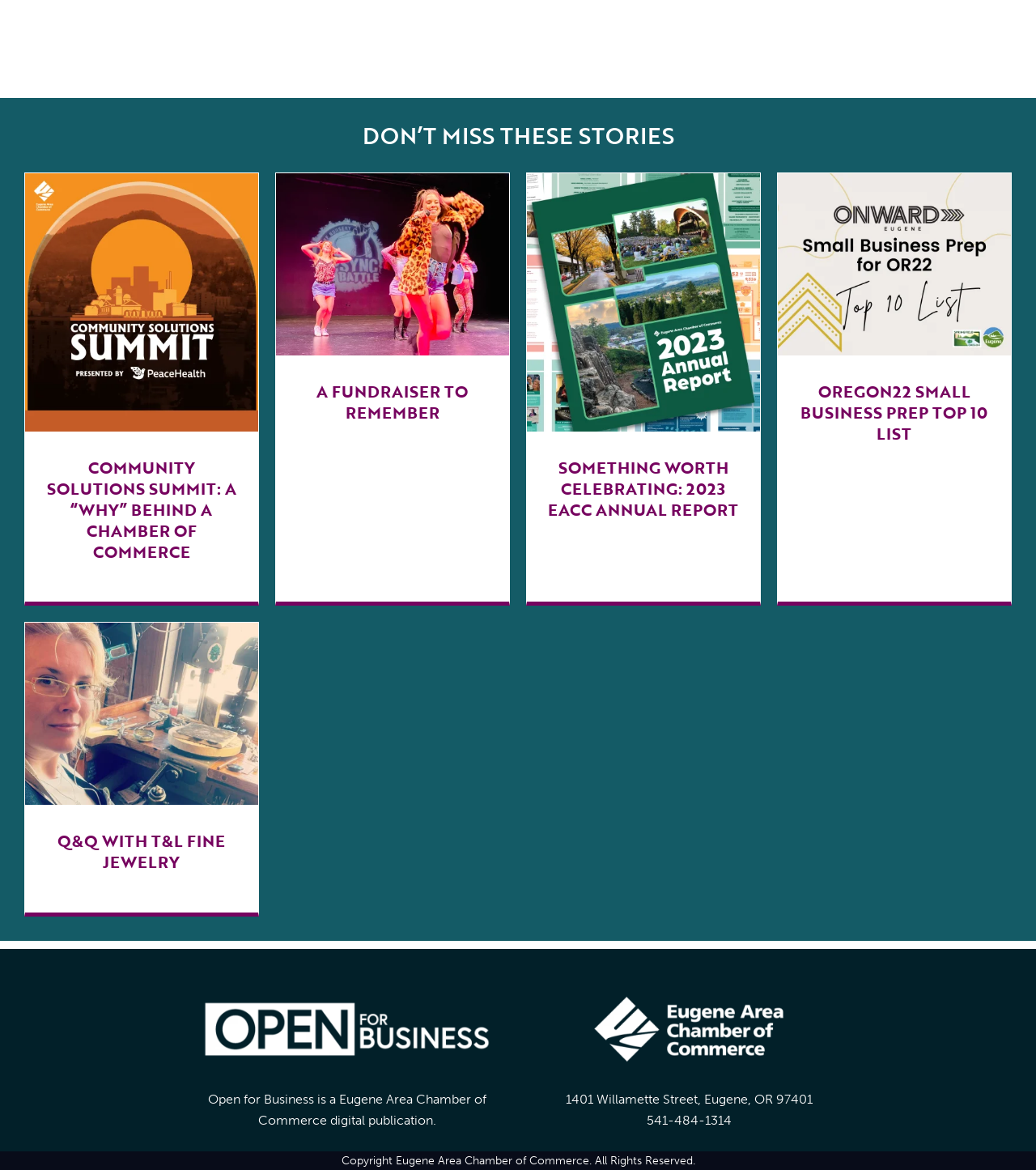What is the name of the digital publication?
Please respond to the question with a detailed and well-explained answer.

The digital publication is named 'Open for Business' which is mentioned at the bottom of the webpage as 'Open for Business is a Eugene Area Chamber of Commerce digital publication'.